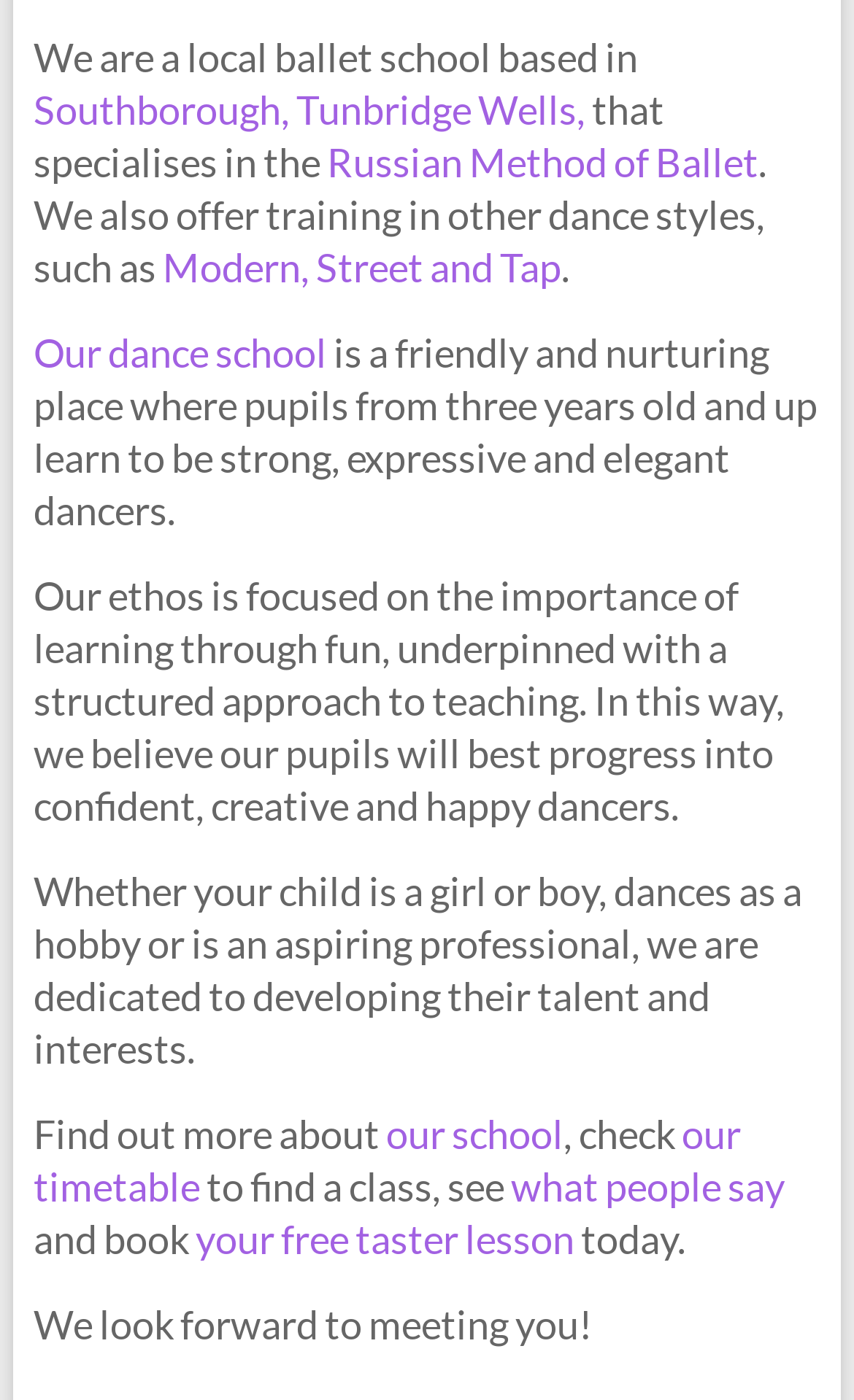What type of dance school is this?
Examine the image and provide an in-depth answer to the question.

Based on the text, it is clear that the school specializes in the Russian Method of Ballet, and also offers training in other dance styles such as Modern, Street, and Tap.